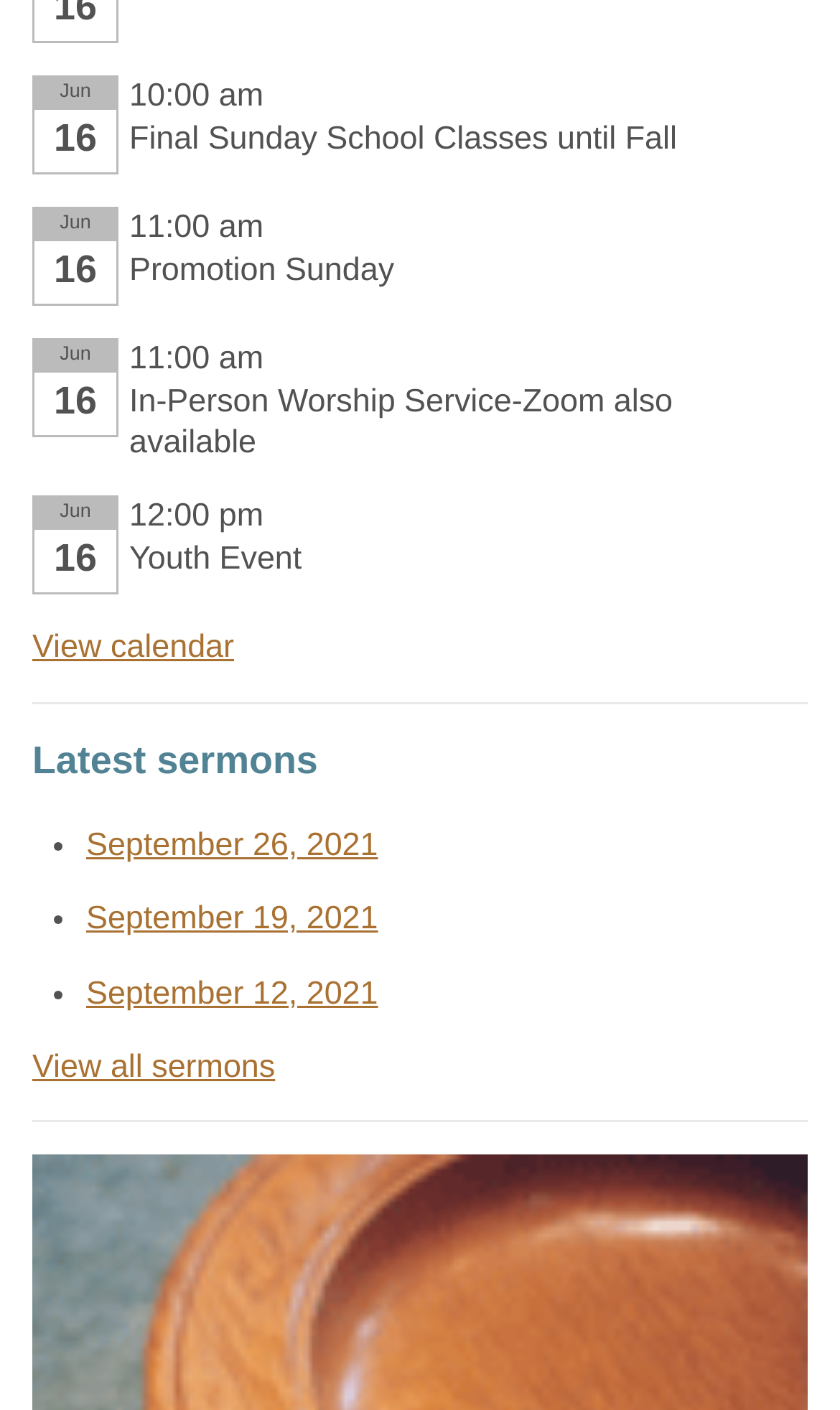Predict the bounding box of the UI element that fits this description: "September 19, 2021".

[0.103, 0.639, 0.45, 0.665]